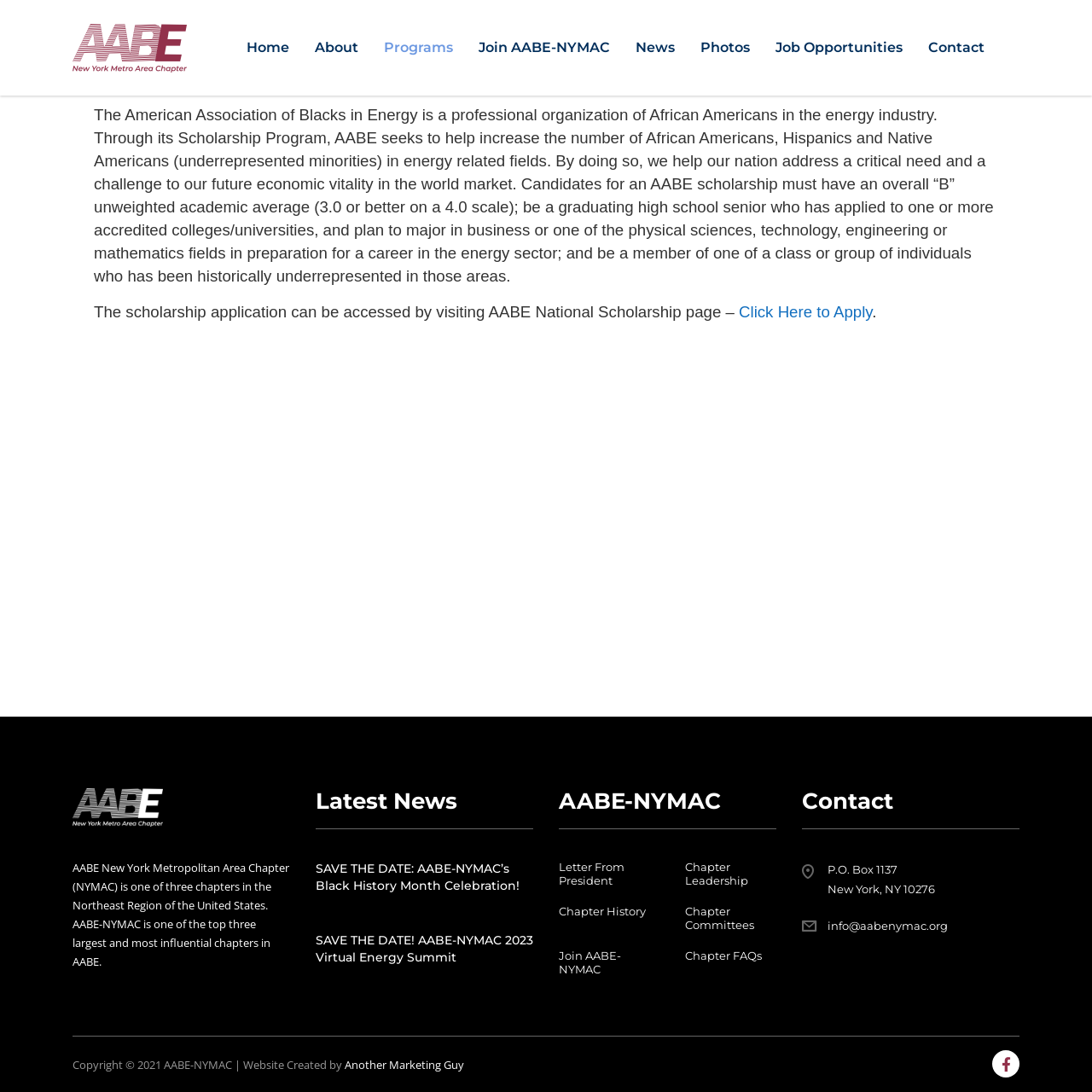Detail the features and information presented on the webpage.

The webpage is about the AABE Scholarship provided by the American Association of Blacks in Energy (AABE) - New York Metropolitan Area Chapter (NYMAC). 

At the top of the page, there is a logo and a navigation menu with links to "Home", "About", "Programs", "Join AABE-NYMAC", "News", "Photos", "Job Opportunities", and "Contact". 

Below the navigation menu, there is a section describing the AABE Scholarship Program, which aims to increase the number of underrepresented minorities in energy-related fields. The program's eligibility criteria and application process are outlined in this section. 

On the lower half of the page, there is a section about AABE-NYMAC, which includes a brief description of the chapter, its leadership, and its history. There are also links to various resources, such as the chapter's leadership, history, and FAQs. 

Additionally, there is a "Latest News" section with links to news articles, including "SAVE THE DATE: AABE-NYMAC’s Black History Month Celebration!" and "SAVE THE DATE! AABE-NYMAC 2023 Virtual Energy Summit". 

At the bottom of the page, there is a "Contact" section with the chapter's mailing address, email, and a link to a copyright notice.